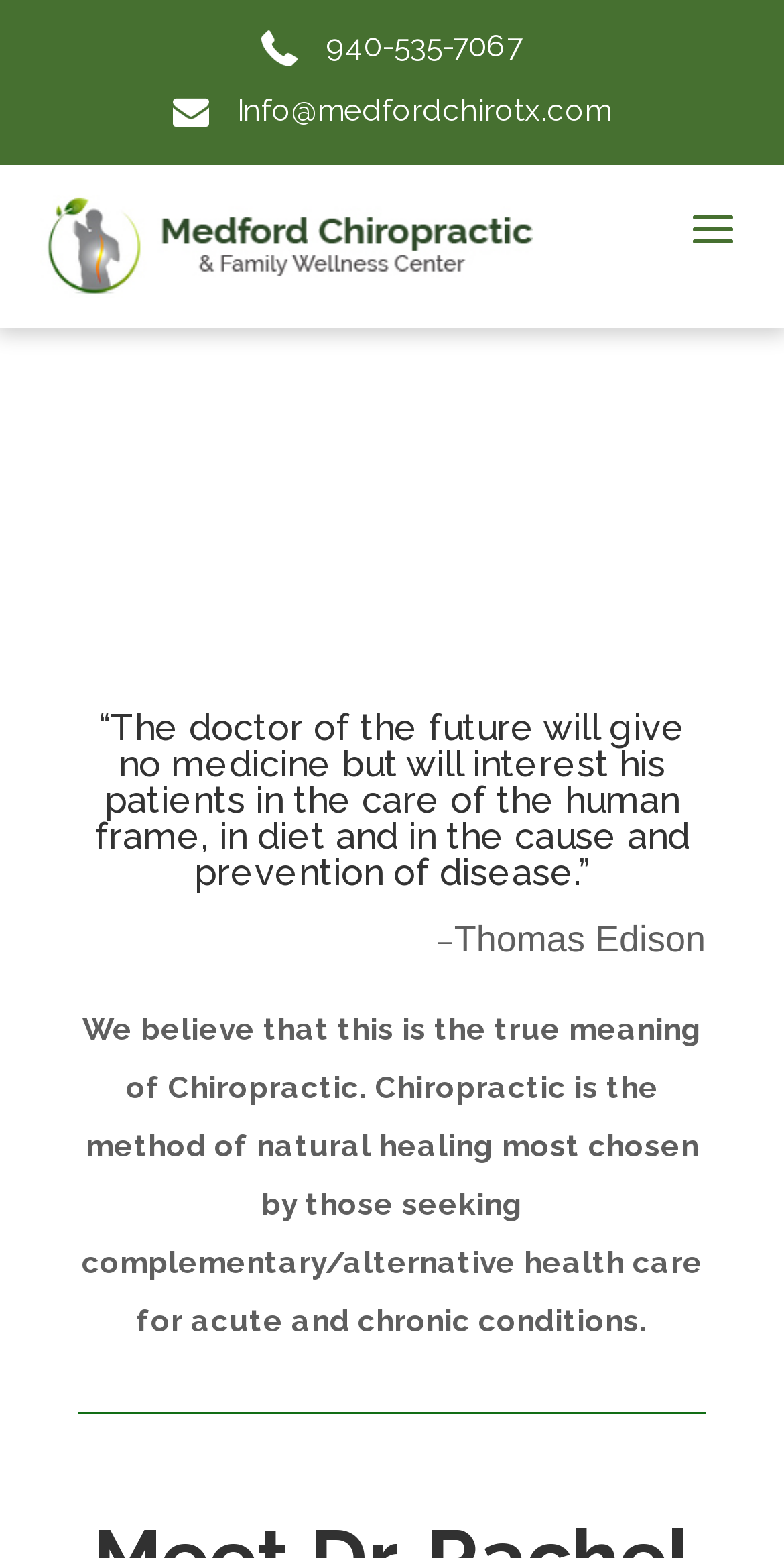Analyze and describe the webpage in a detailed narrative.

The webpage is about Medford Chiropractic & Family Wellness Center. At the top, there are three links: one for a phone number, 940-535-7067, located near the center of the top section; another for an email address, Info@medfordchirotx.com, positioned slightly to the left of the phone number link; and a third link with no text, situated on the left side of the top section, accompanied by an image.

Below these links, there is a heading that quotes Thomas Edison, "“The doctor of the future will give no medicine but will interest his patients in the care of the human frame, in diet and in the cause and prevention of disease.”" This quote is centered on the page. 

Following the quote, there is a dash and the name "Thomas Edison" written to the right of the dash. Underneath the quote, there is a paragraph of text that explains the center's philosophy on chiropractic care, stating that it is a method of natural healing for acute and chronic conditions. This text is positioned near the bottom of the page, spanning almost the entire width.